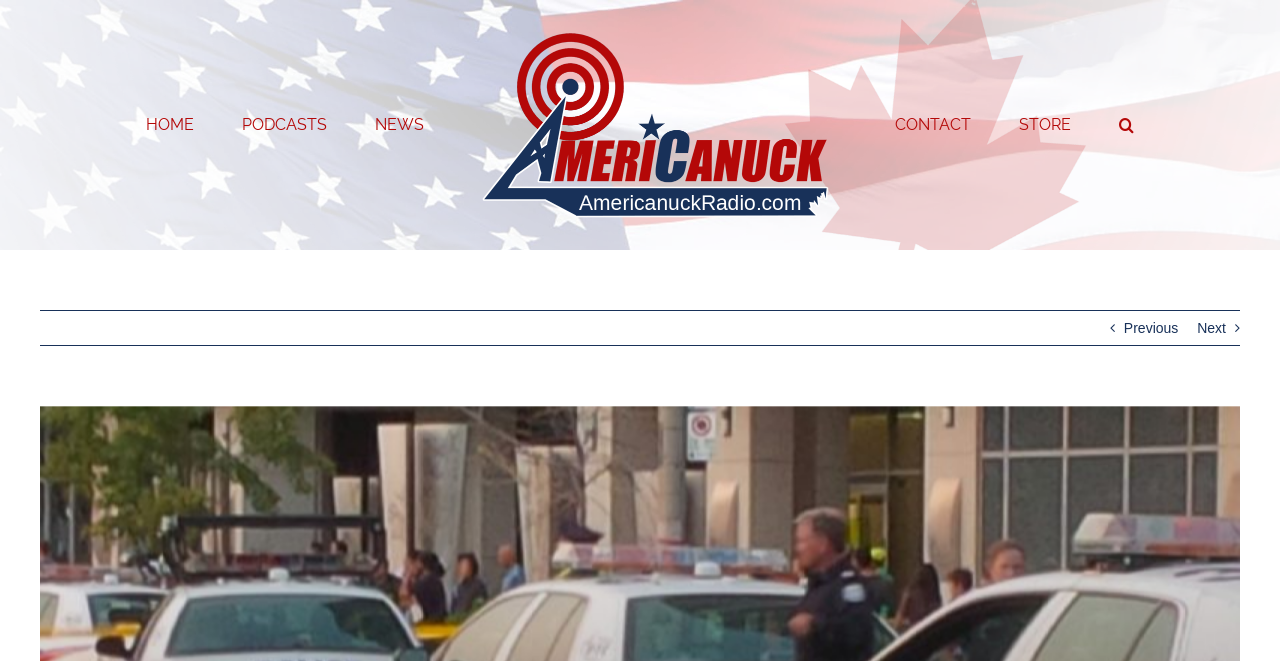Please find the bounding box for the UI element described by: "alt="Americanuck Radio Logo"".

[0.369, 0.047, 0.662, 0.331]